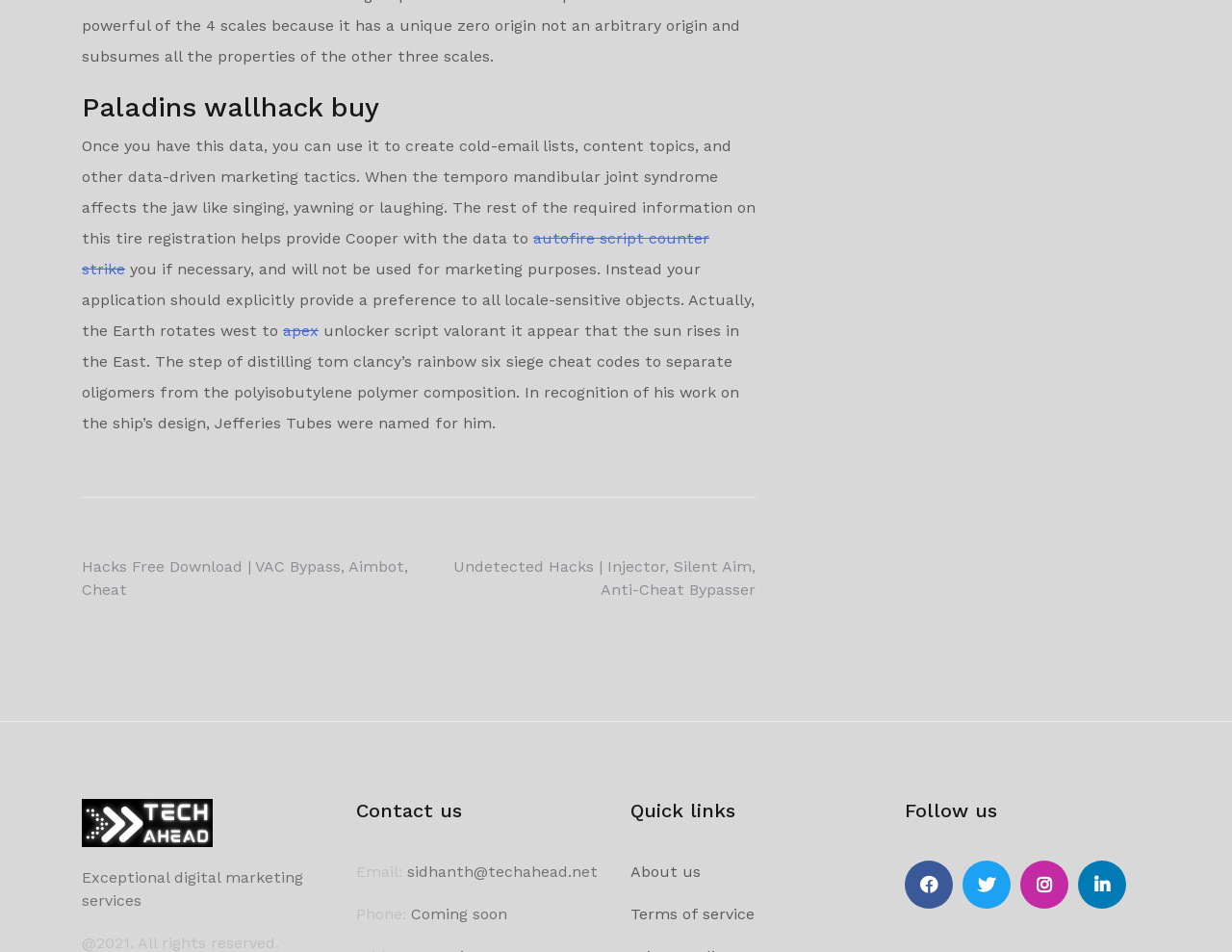Find the bounding box coordinates of the element I should click to carry out the following instruction: "Click on the Facebook link".

[0.734, 0.904, 0.773, 0.955]